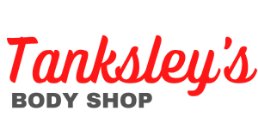What type of service does Tanksley's Body Shop likely specialize in?
Please provide a single word or phrase as the answer based on the screenshot.

Bodywork and painting